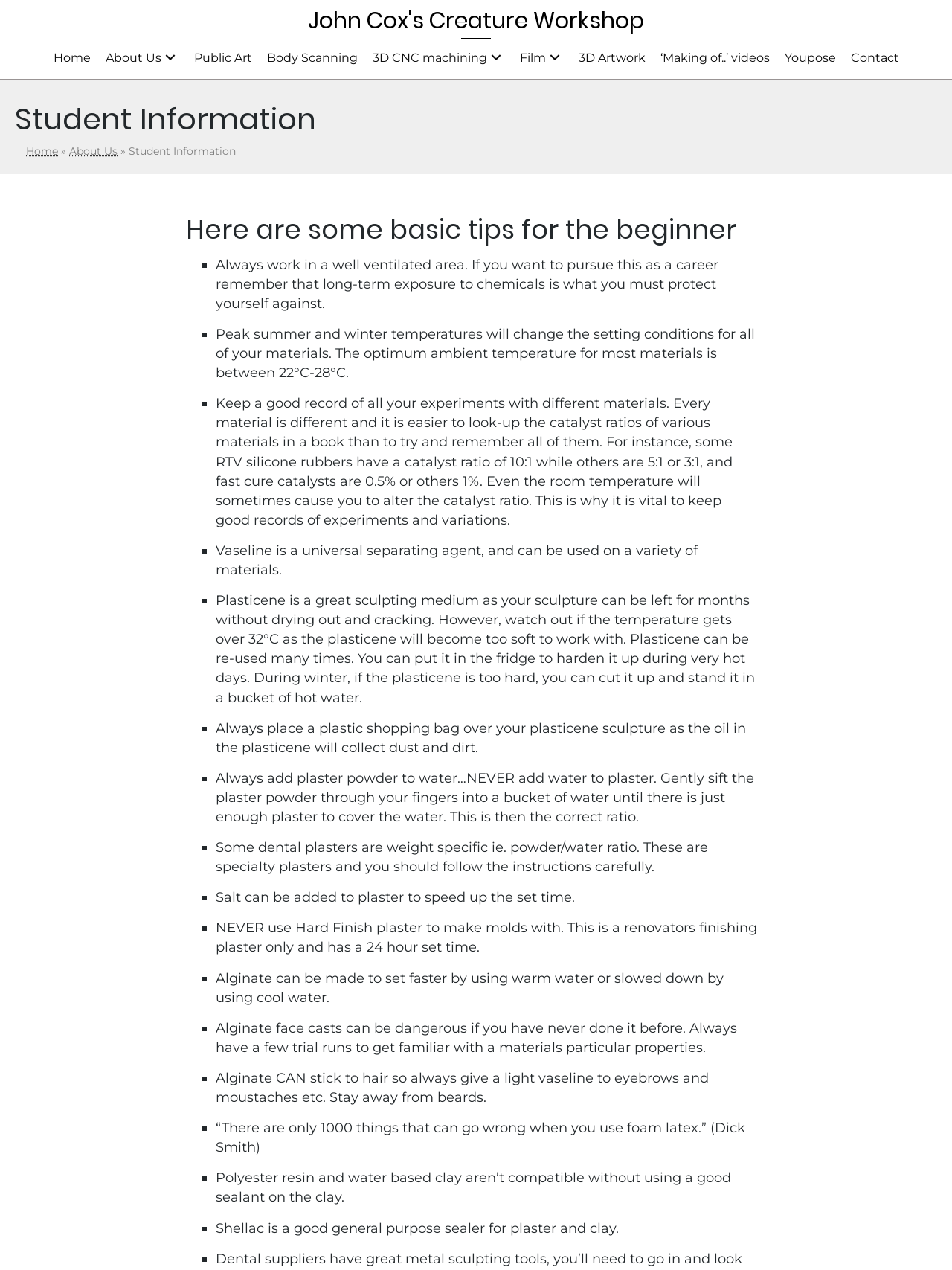How many menu items are in the main menu?
Use the information from the image to give a detailed answer to the question.

The main menu is located in the navigation element with the text 'Main Menu'. It contains 9 link elements, each representing a menu item. These menu items are 'Home', 'About Us', 'Public Art', 'Body Scanning', '3D CNC machining', 'Film', '3D Artwork', 'Making of.. videos', and 'Contact'.